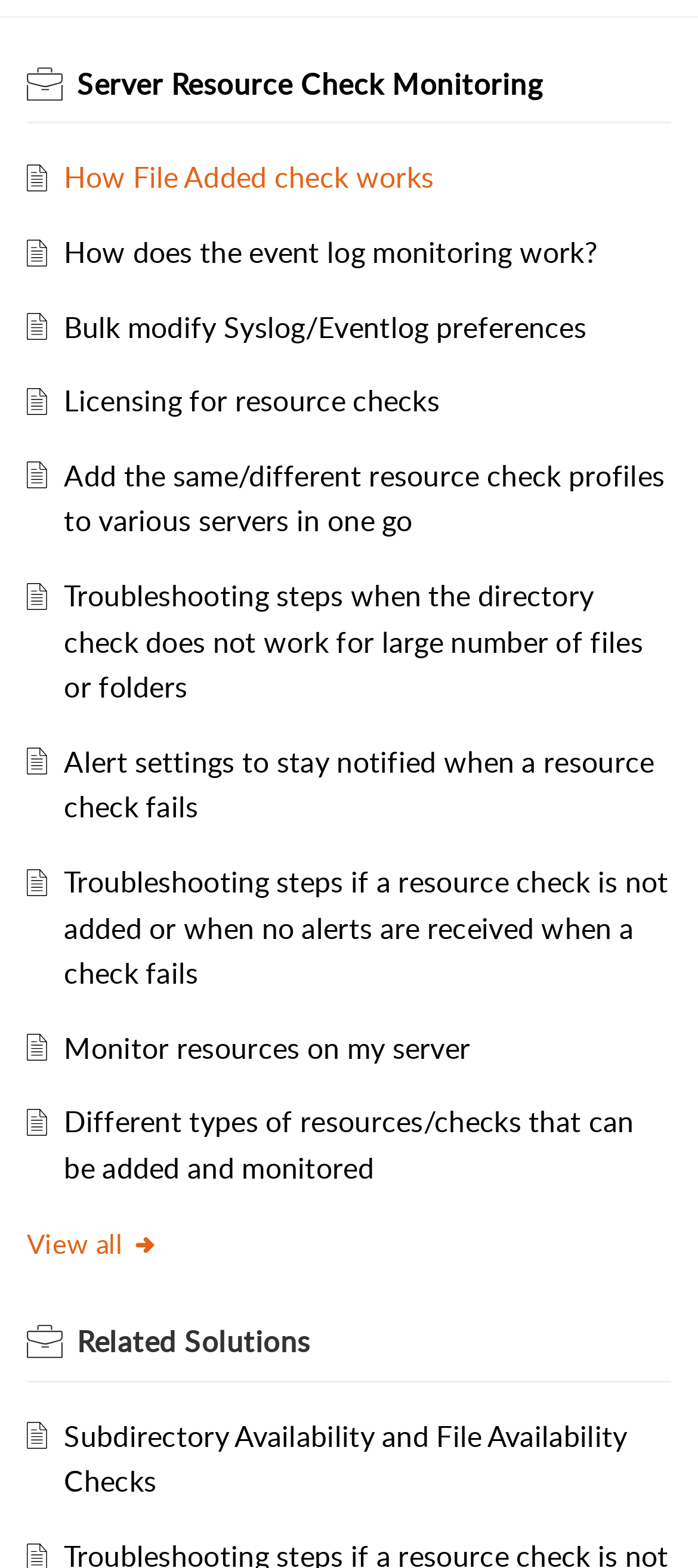Pinpoint the bounding box coordinates of the clickable element to carry out the following instruction: "Read the blog post 'Implement ReCatpcha in WordPress'."

None